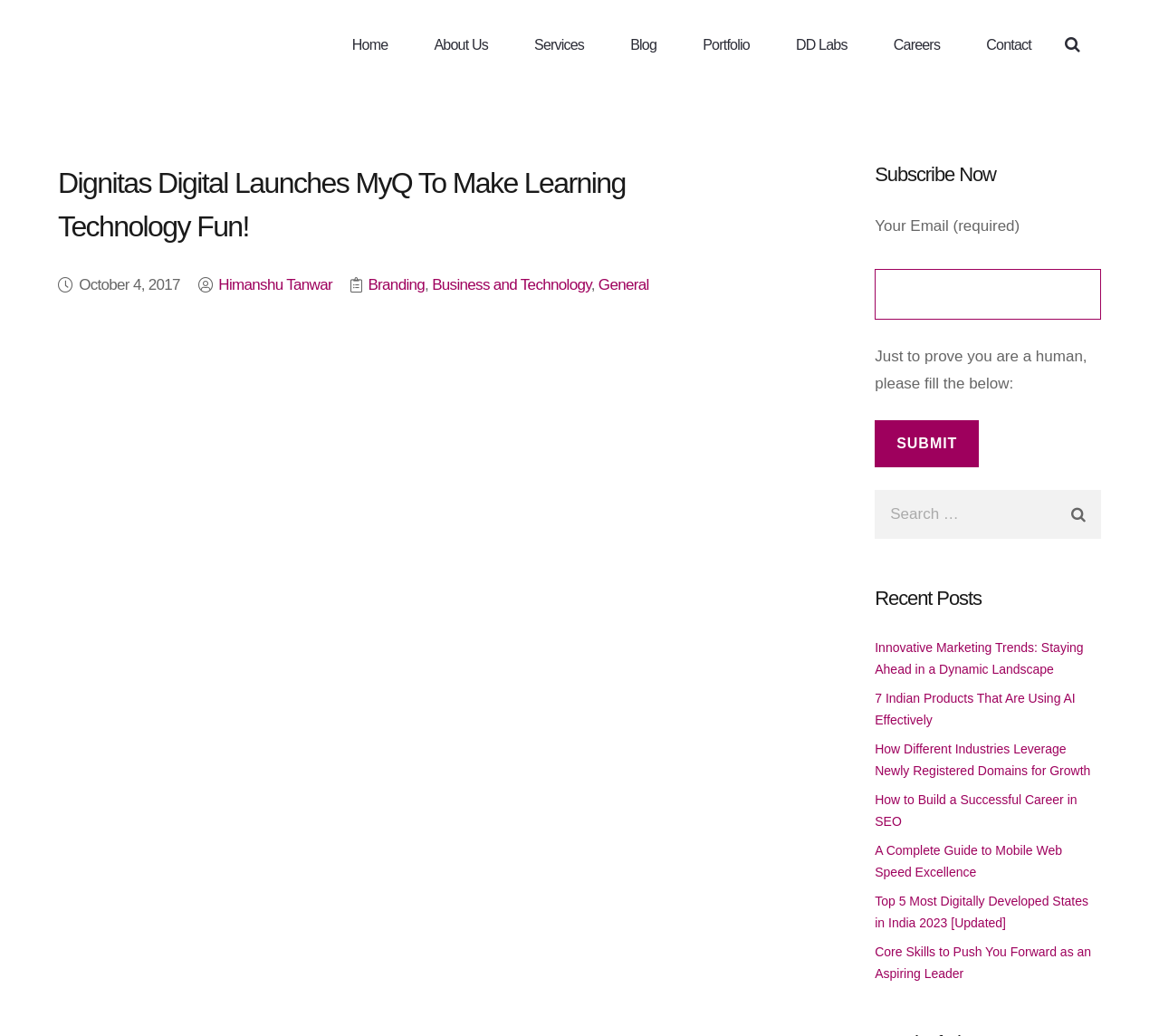Locate the bounding box coordinates of the clickable part needed for the task: "Click on the Home link".

[0.284, 0.0, 0.355, 0.087]